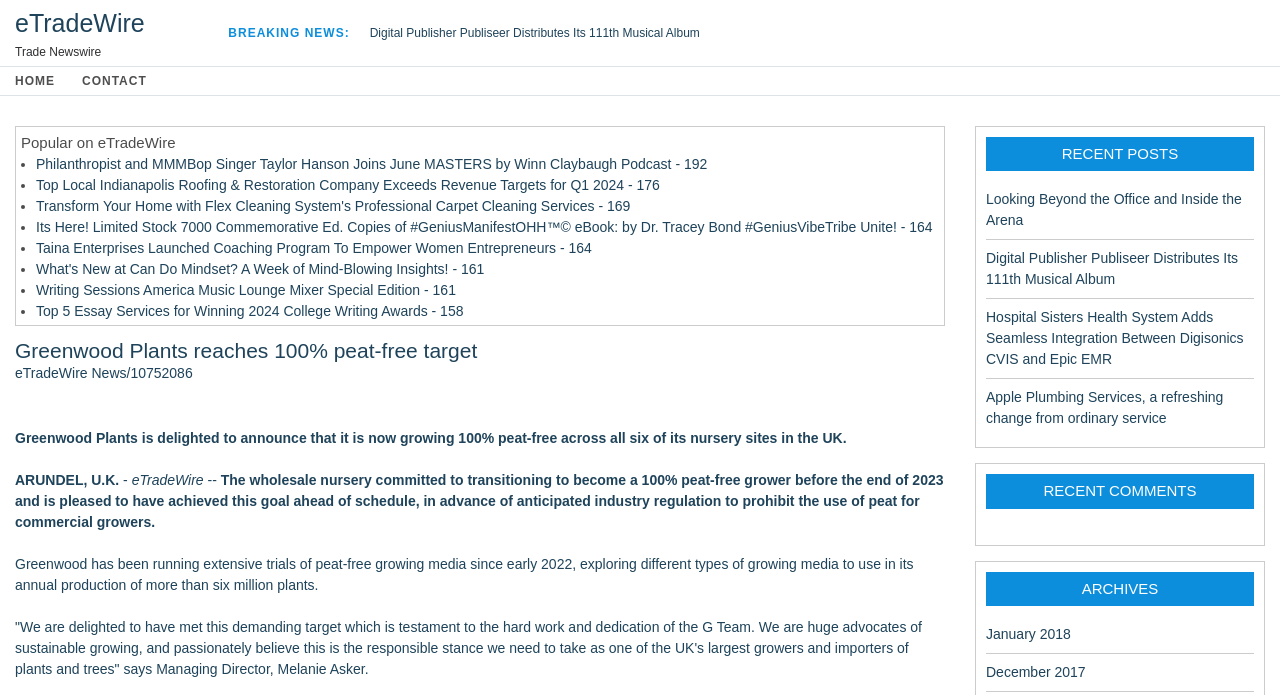What is the achievement of Greenwood Plants?
Provide a detailed and well-explained answer to the question.

The achievement of Greenwood Plants can be found in the main article section, where it says 'Greenwood Plants reaches 100% peat-free target' in a heading element. This indicates that the company has successfully achieved its goal of becoming 100% peat-free.